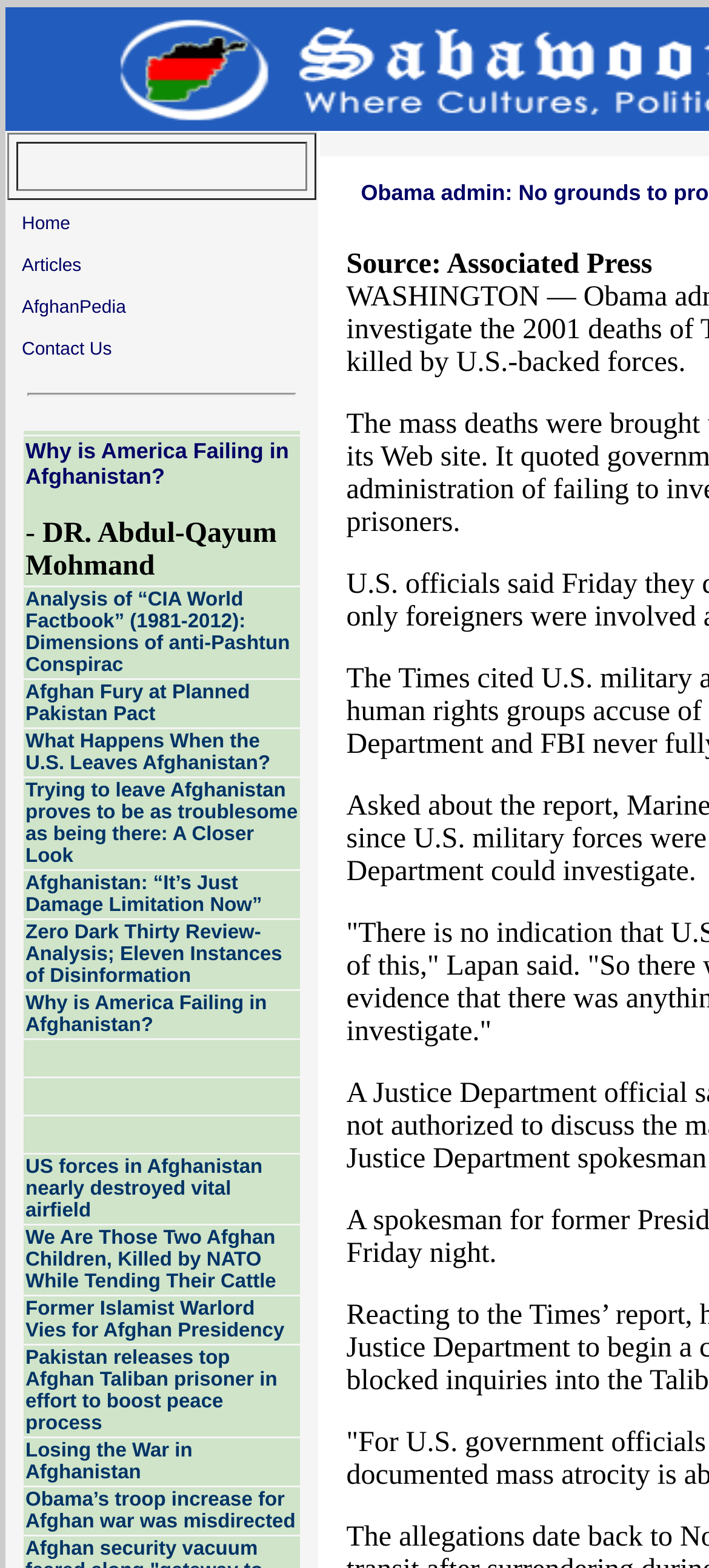Give a detailed overview of the webpage's appearance and contents.

This webpage is titled "Articles" and appears to be a news or blog page focused on Afghanistan-related topics. At the top of the page, there is a layout table with several rows, each containing a table cell with a link to a different section of the website, including "Home", "Articles", "AfghanPedia", and "Contact Us". 

Below this navigation menu, there is a horizontal separator line, followed by a grid of rows, each containing a table cell with a link to a different article. There are 15 articles in total, with titles such as "Why is America Failing in Afghanistan?", "Analysis of “CIA World Factbook” (1981-2012): Dimensions of anti-Pashtun Conspiracy", and "Losing the War in Afghanistan". The articles are arranged in a vertical list, with each article title serving as a link to the full article.

To the right of the article list, there is a narrow column with a single image, accompanied by a caption "Source: Associated Press". 

At the very top of the page, there is a small image in the top-left corner, labeled "pixl".